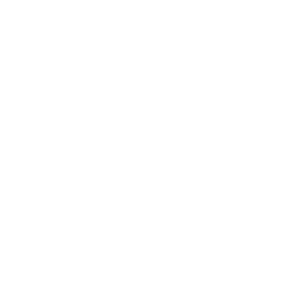Explain in detail what you see in the image.

The image features a "17 needles Straight needles uncapping fork with wooden handle," specifically designed for beekeepers. This tool is depicted in an informative context, showcasing its practical use for removing wax cappings from honeycomb frames. The fork's functionality is highlighted by its 17 stainless steel needles, which enable effective uncapping while minimizing damage to the honeycomb.

In addition to its operational efficiency, the fork boasts a comfortable wooden handle that enhances grip during use. This tool exemplifies craftsmanship, emphasizing durability and ergonomics, making it an essential accessory for honey processing. The image is enriched by the description of its features and materials, appealing to both amateur and professional beekeepers looking for reliable equipment to improve their beekeeping practices.